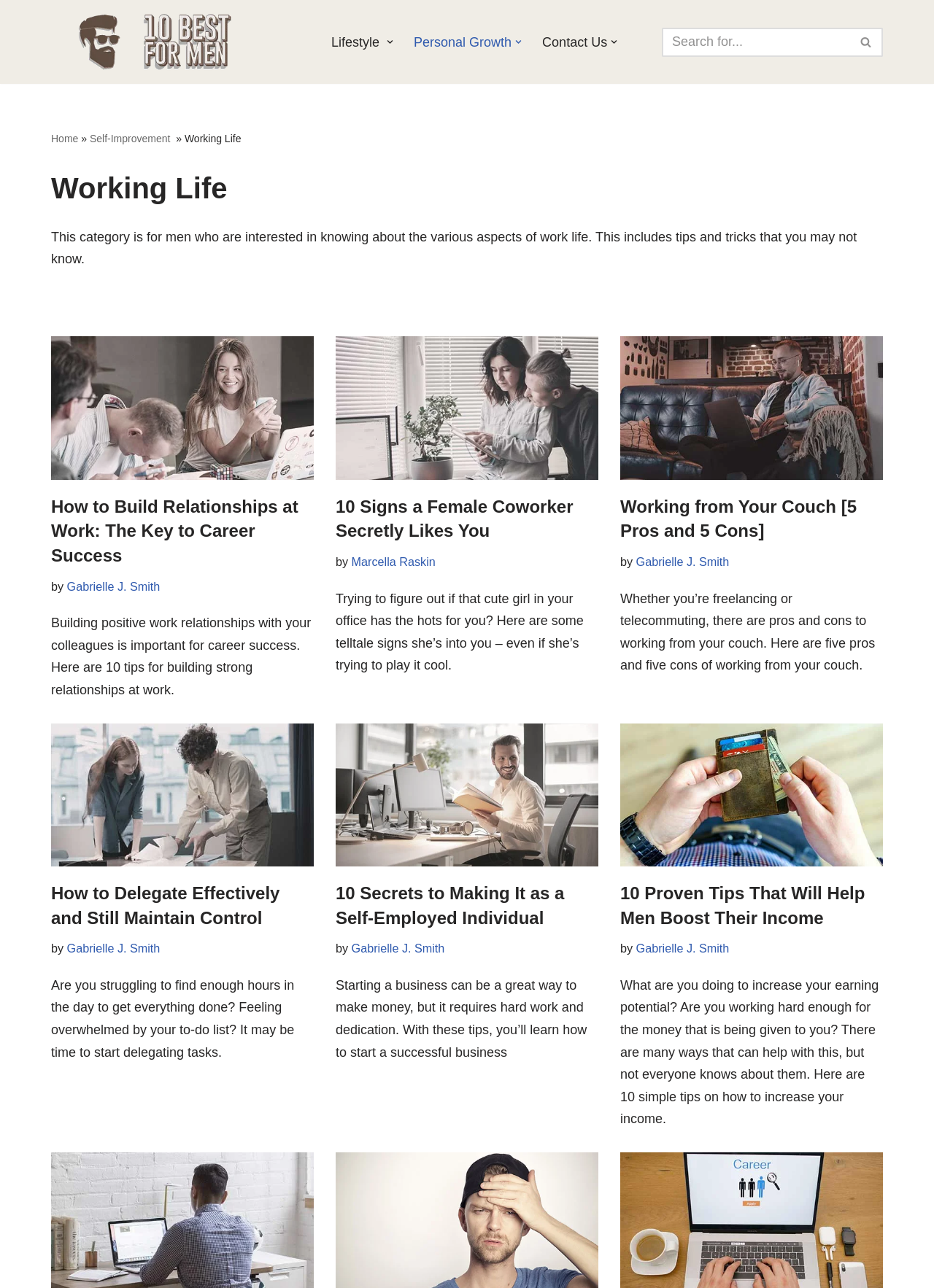Please identify the bounding box coordinates of the area I need to click to accomplish the following instruction: "Search for something".

[0.709, 0.021, 0.945, 0.044]